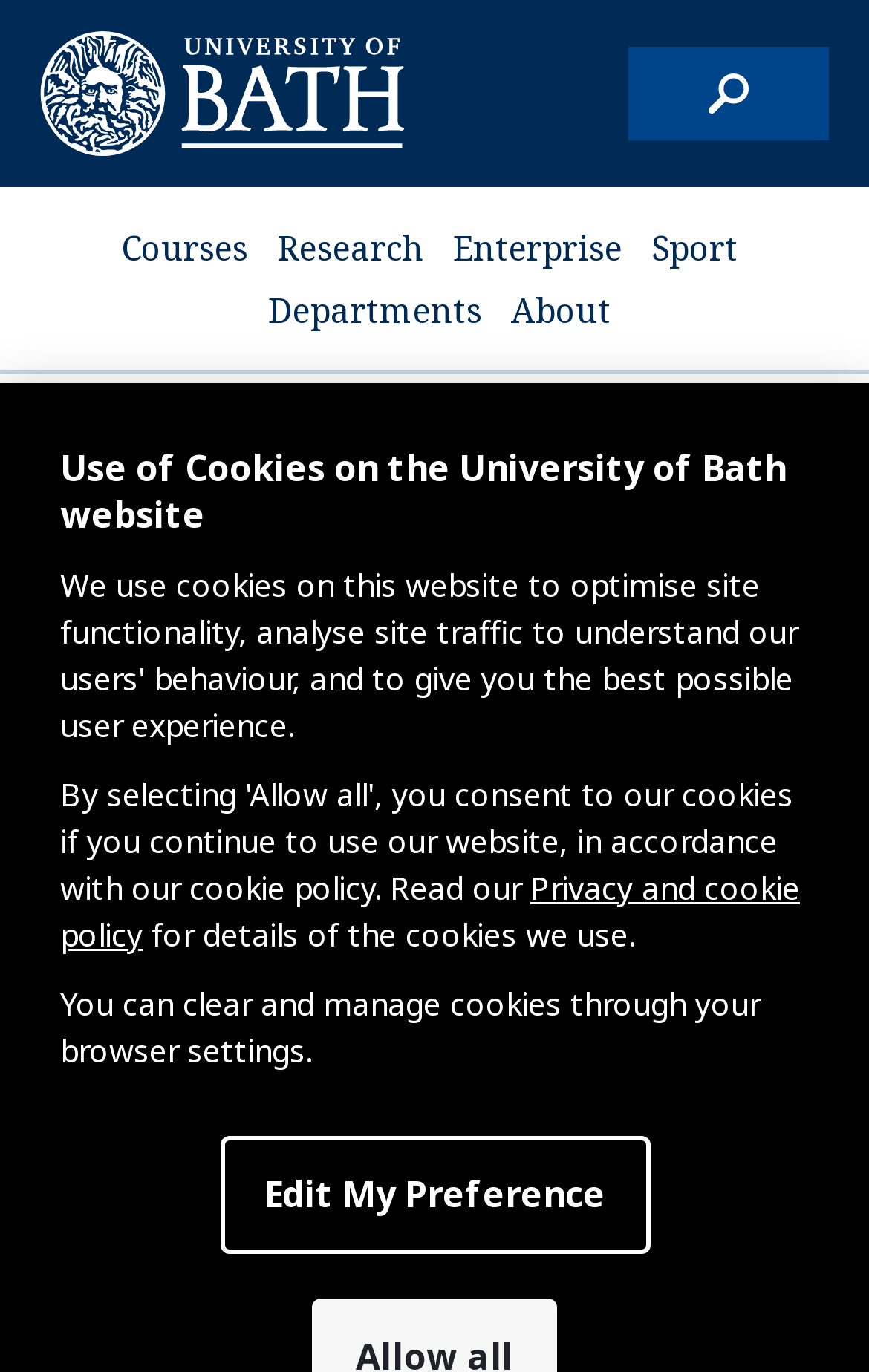Find the bounding box coordinates of the area to click in order to follow the instruction: "view more service starts in Student Accommodation".

[0.046, 0.835, 0.682, 0.913]